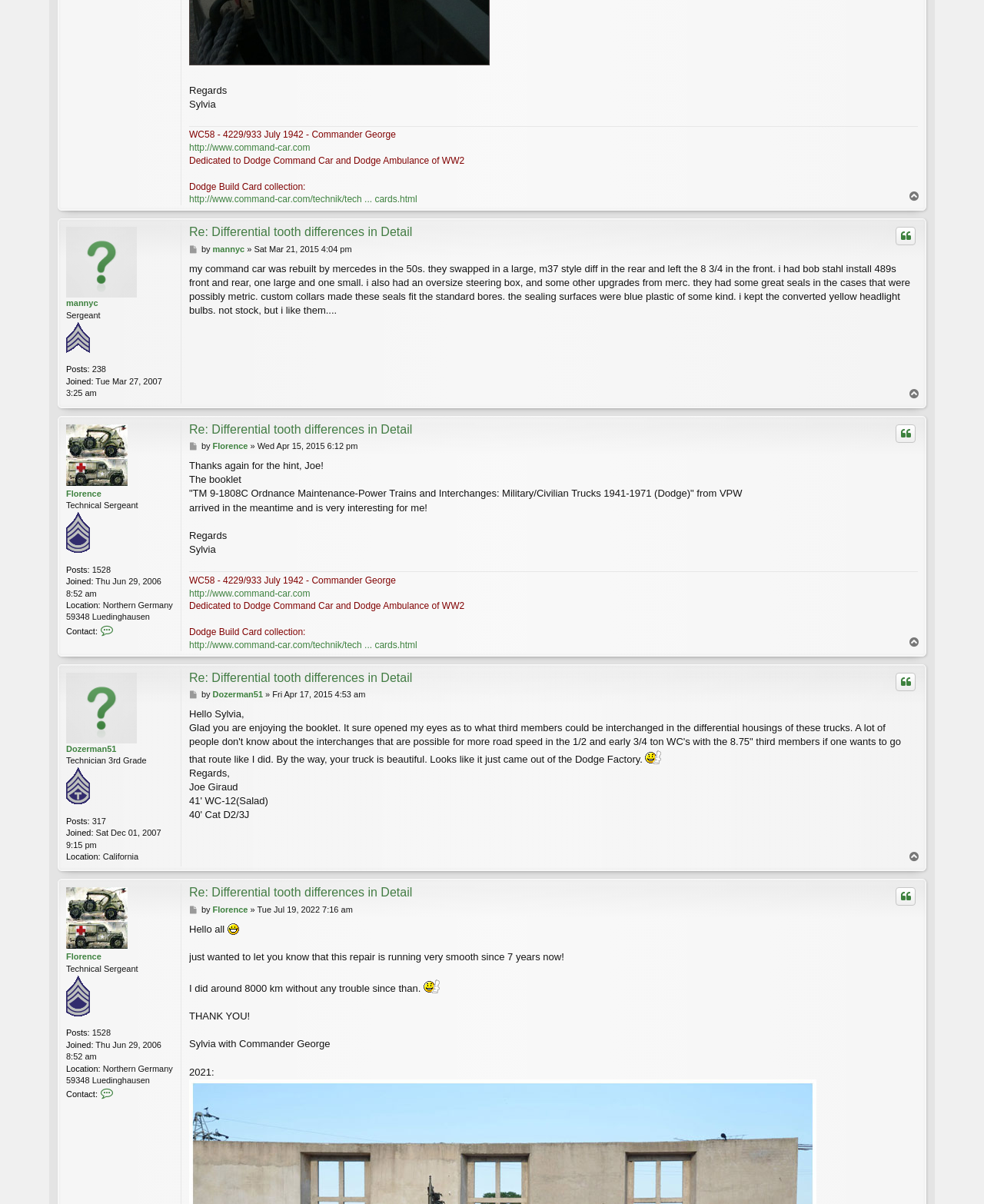Find the bounding box coordinates of the clickable element required to execute the following instruction: "Visit the 'N-Track Studio' page". Provide the coordinates as four float numbers between 0 and 1, i.e., [left, top, right, bottom].

None